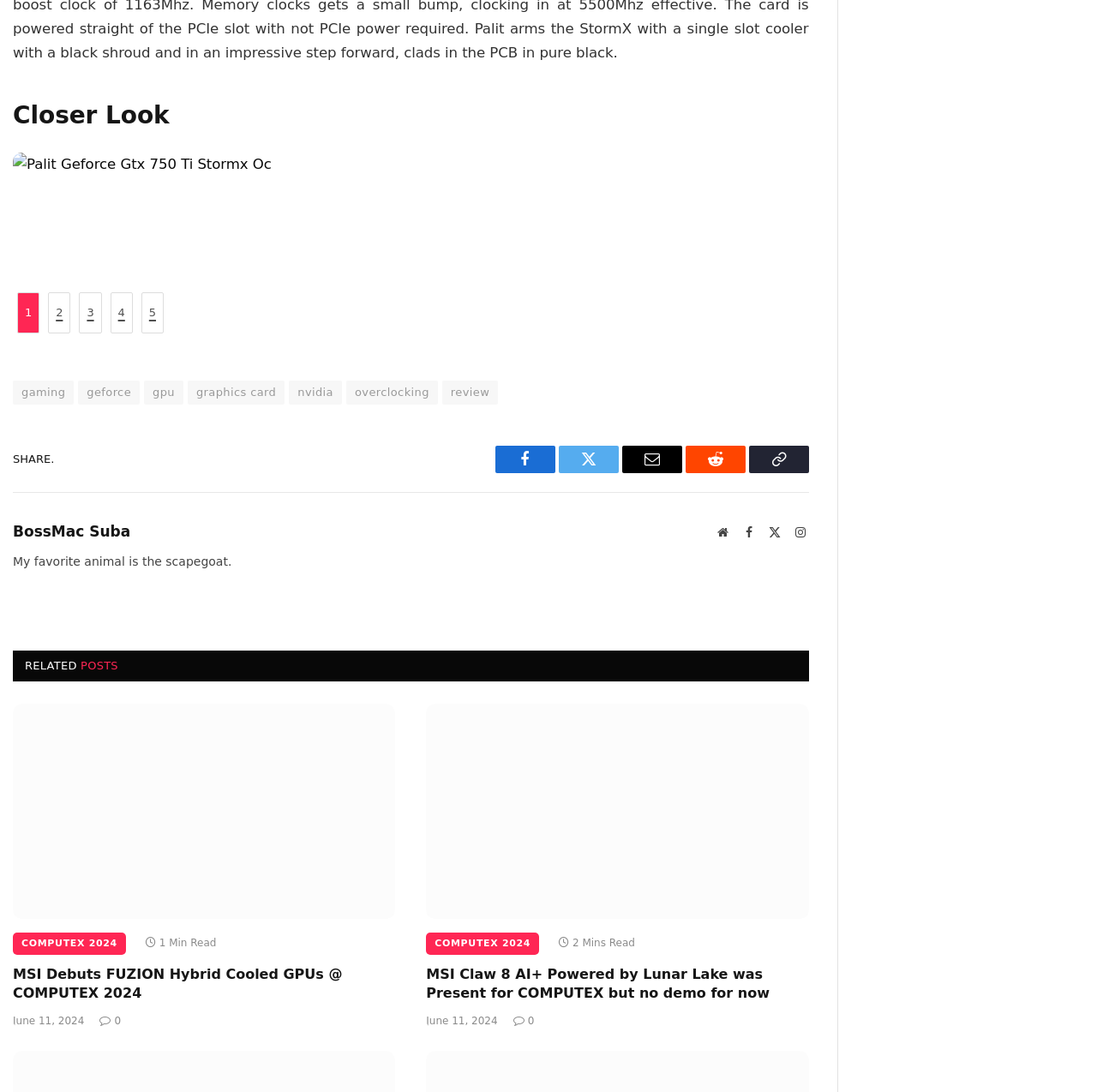Identify the bounding box coordinates of the region that should be clicked to execute the following instruction: "Share on Facebook".

[0.451, 0.408, 0.506, 0.433]